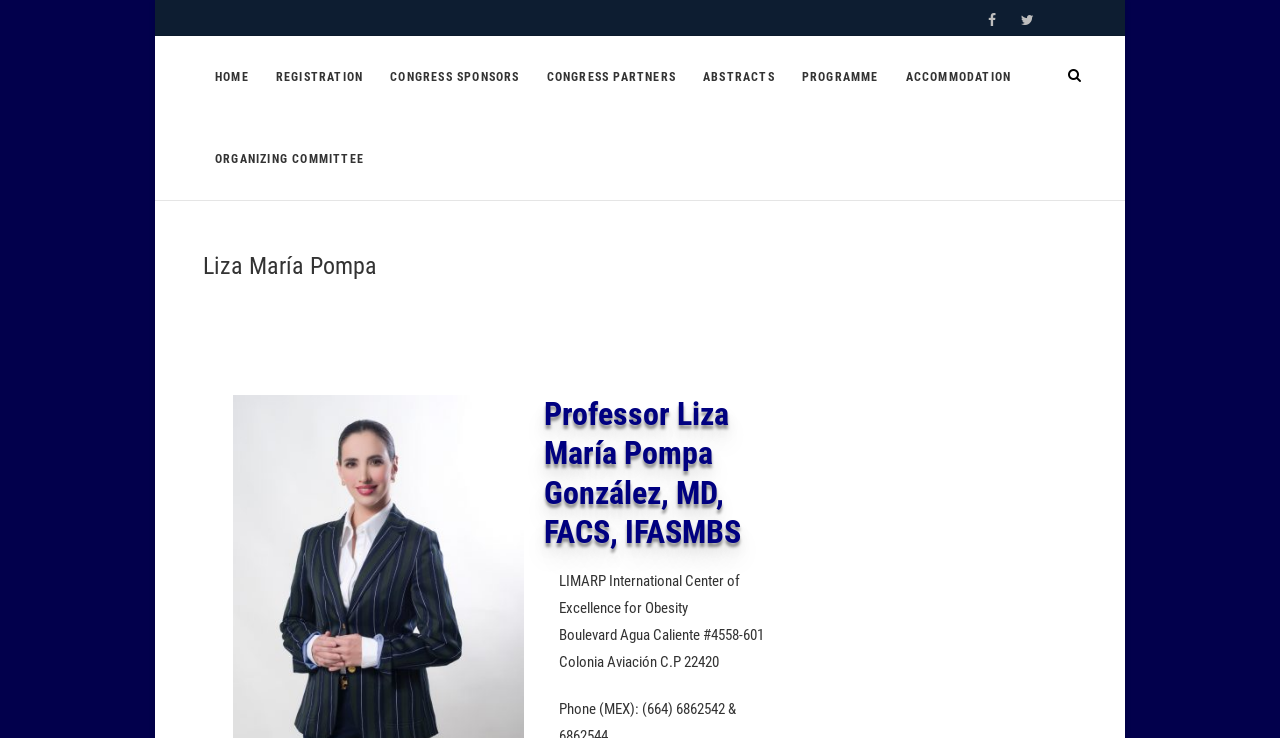Identify the bounding box coordinates of the region that should be clicked to execute the following instruction: "Search for ACCOMMODATION".

[0.698, 0.049, 0.799, 0.16]